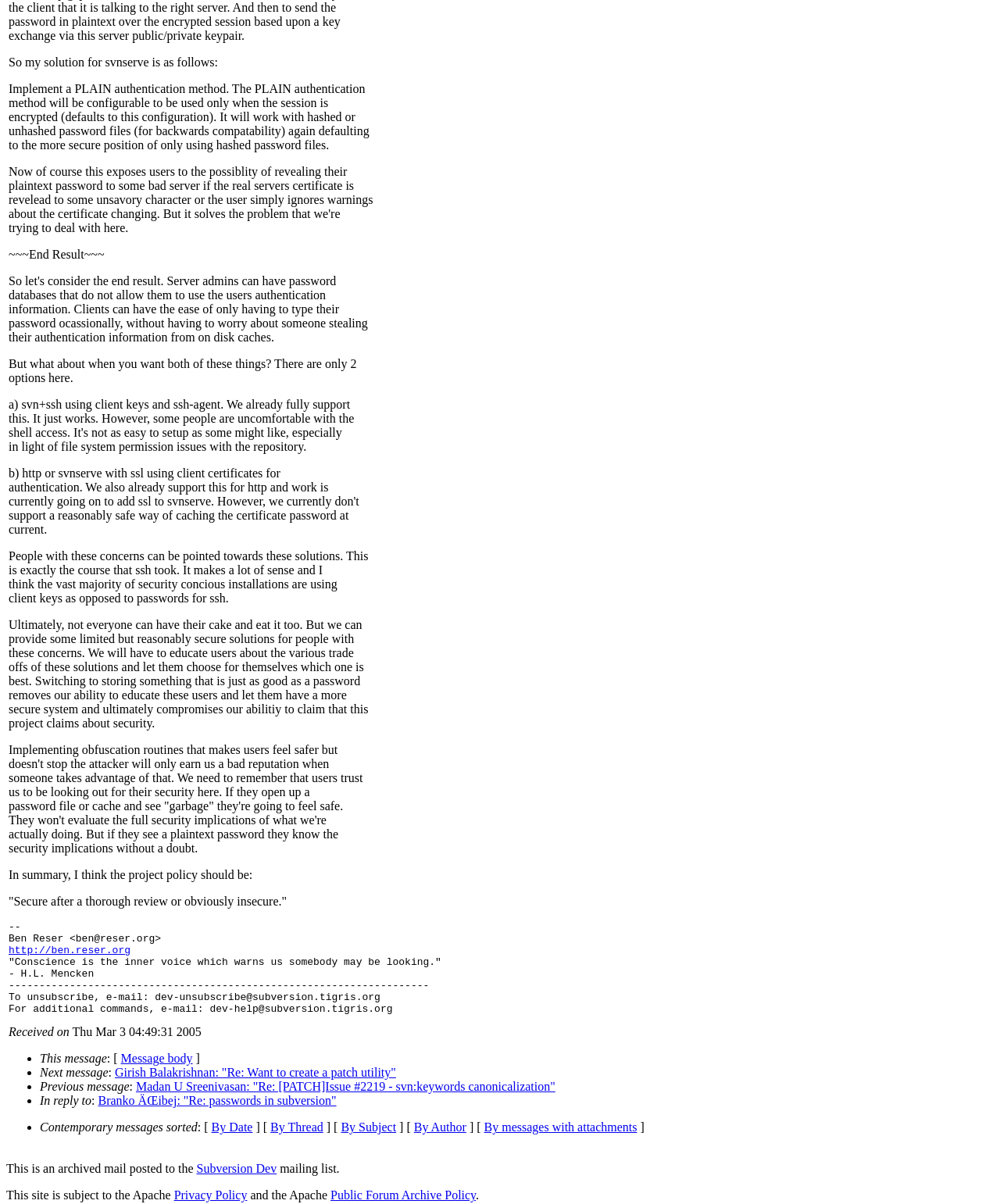Could you locate the bounding box coordinates for the section that should be clicked to accomplish this task: "visit the author's homepage".

[0.009, 0.785, 0.13, 0.795]